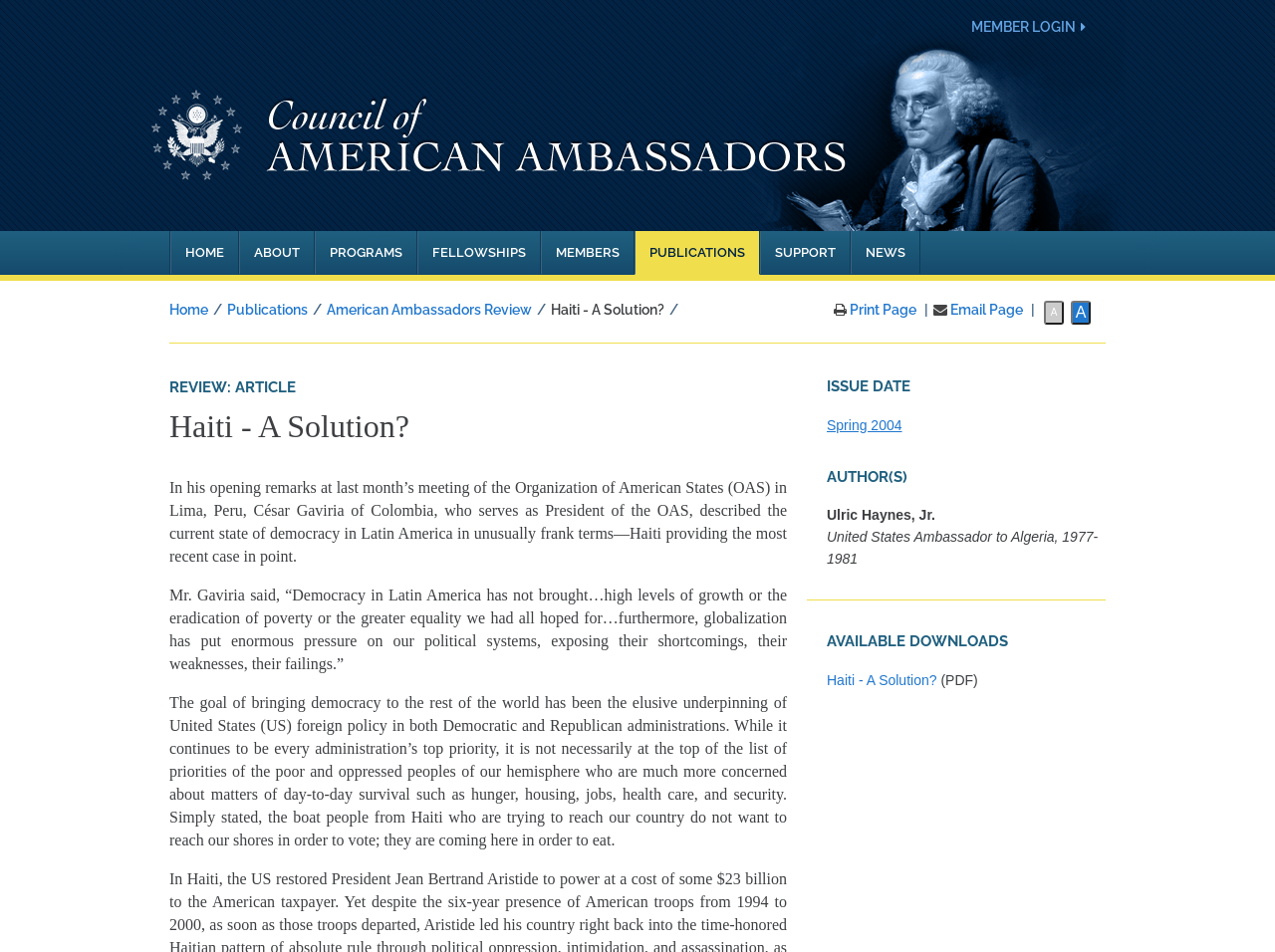Identify and provide the bounding box coordinates of the UI element described: "Member Login". The coordinates should be formatted as [left, top, right, bottom], with each number being a float between 0 and 1.

[0.762, 0.018, 0.852, 0.039]